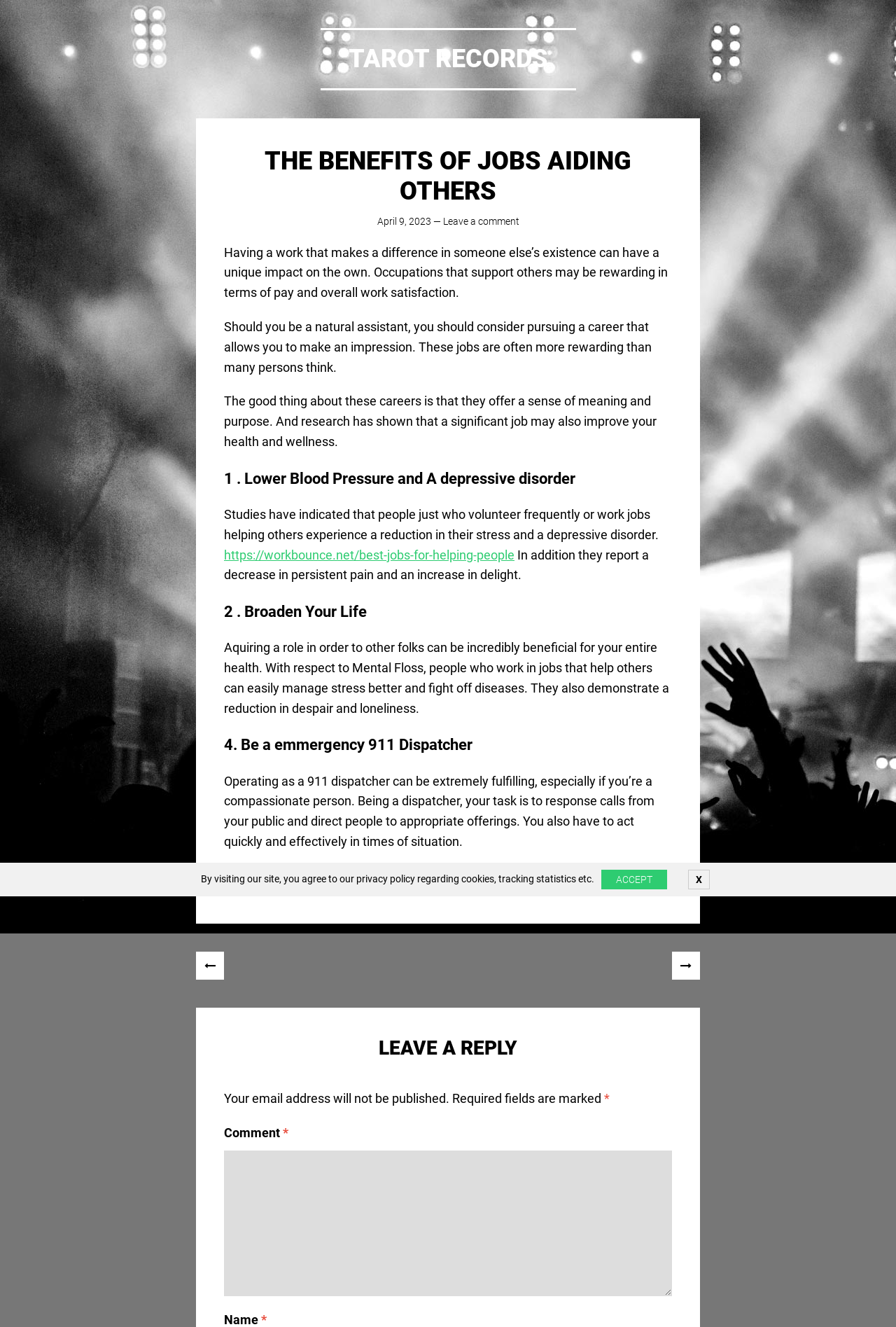What is the benefit of having a job that helps others?
Please respond to the question with a detailed and thorough explanation.

According to the webpage, having a job that helps others can improve one's health and wellness, as stated in the StaticText element with the text 'And research has shown that a significant job may also improve your health and wellness.'